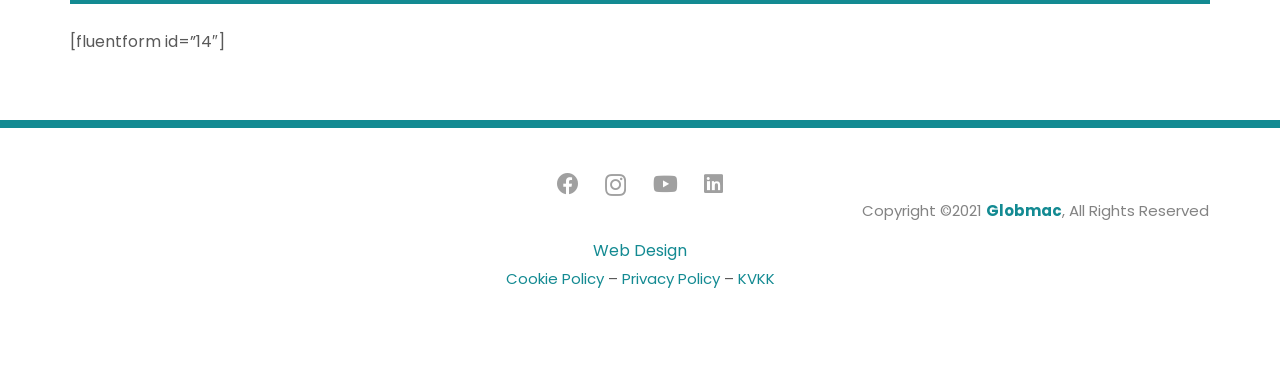Review the image closely and give a comprehensive answer to the question: How many links are related to policies?

I counted the links at the bottom of the webpage and found four links related to policies: 'Cookie Policy', 'Privacy Policy', 'KVKK', and 'Web Design'.